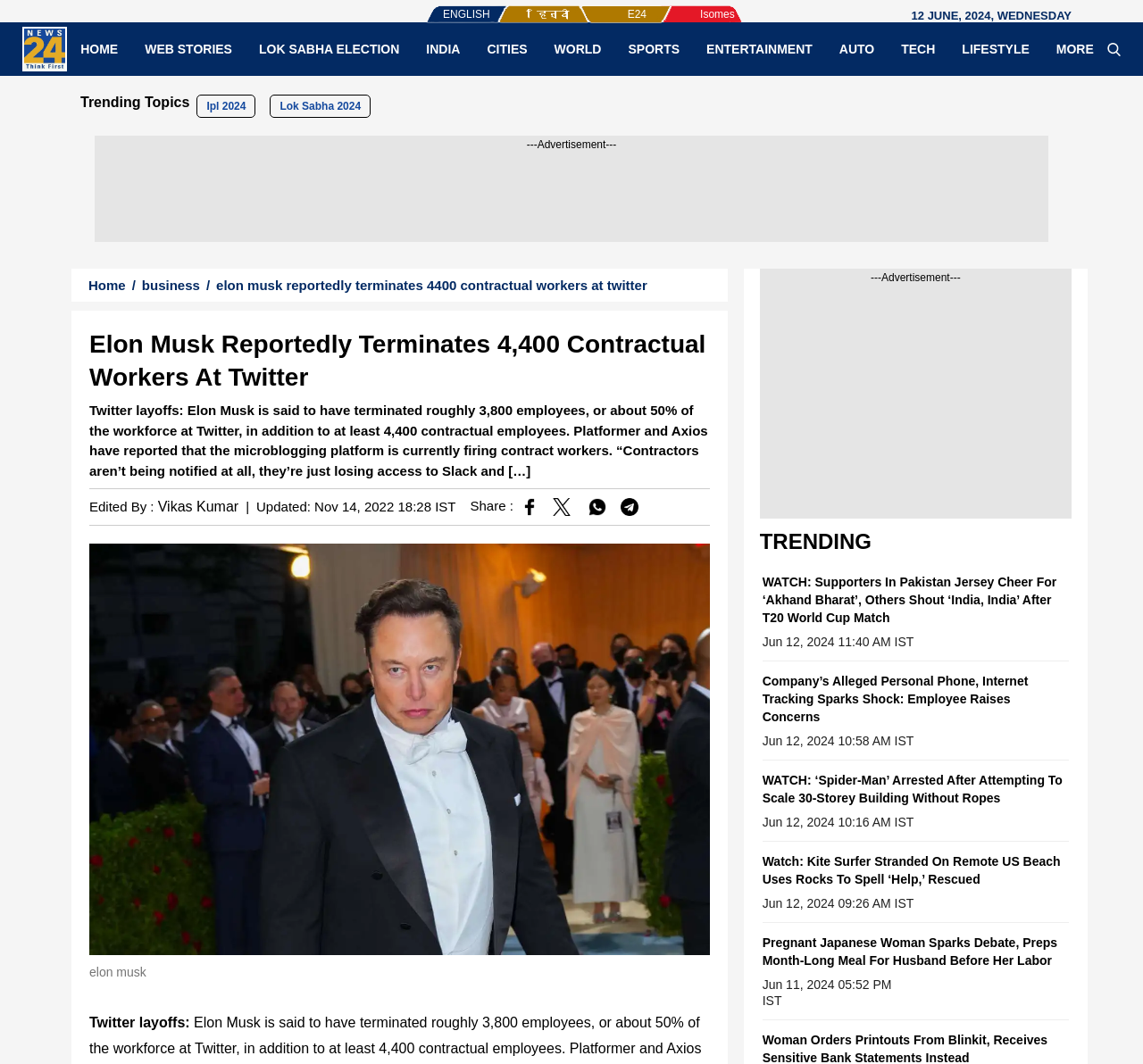Given the description of a UI element: "Home", identify the bounding box coordinates of the matching element in the webpage screenshot.

[0.066, 0.261, 0.11, 0.275]